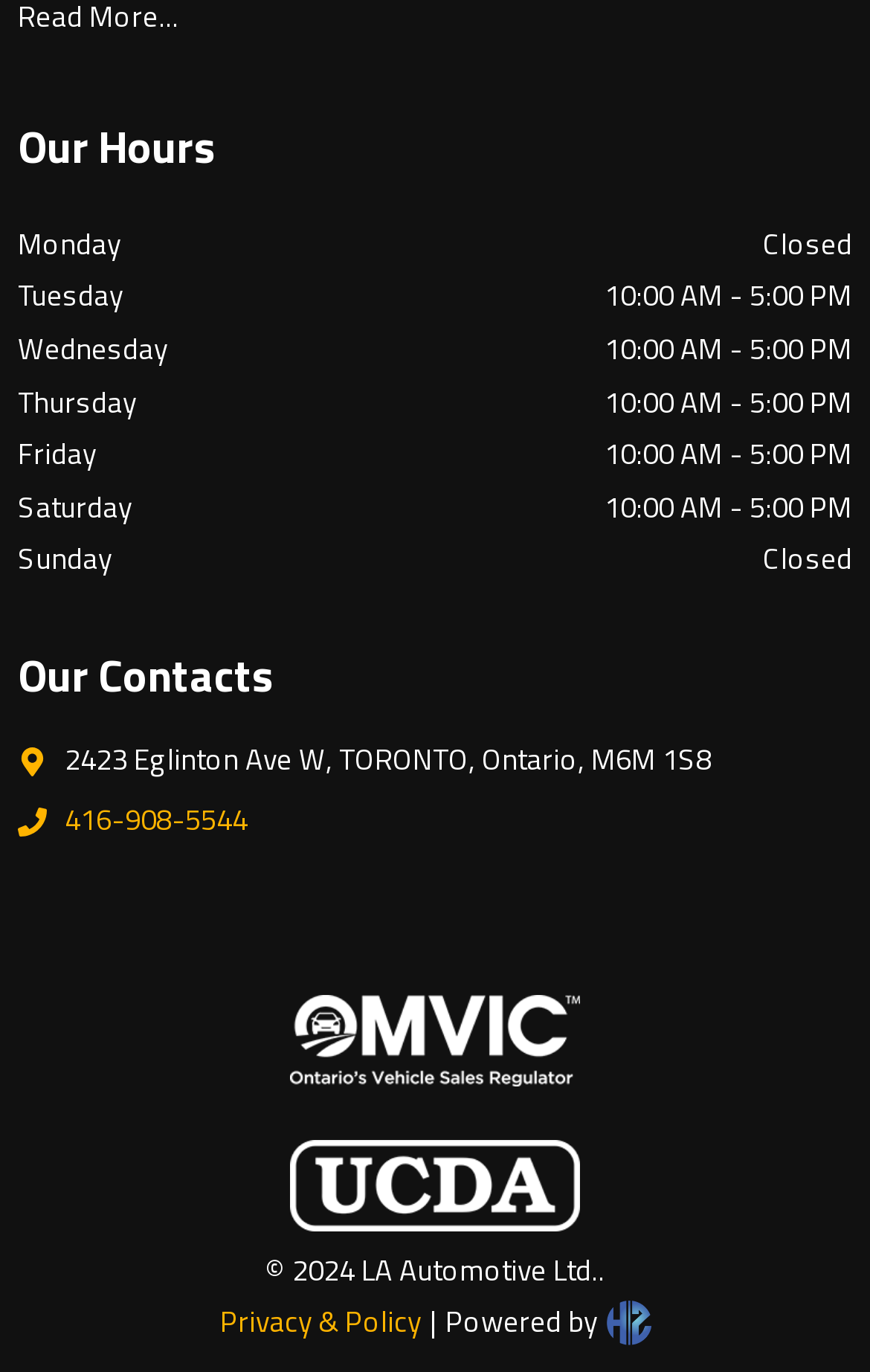Please give a concise answer to this question using a single word or phrase: 
What are the hours on Tuesday?

10:00 AM - 5:00 PM